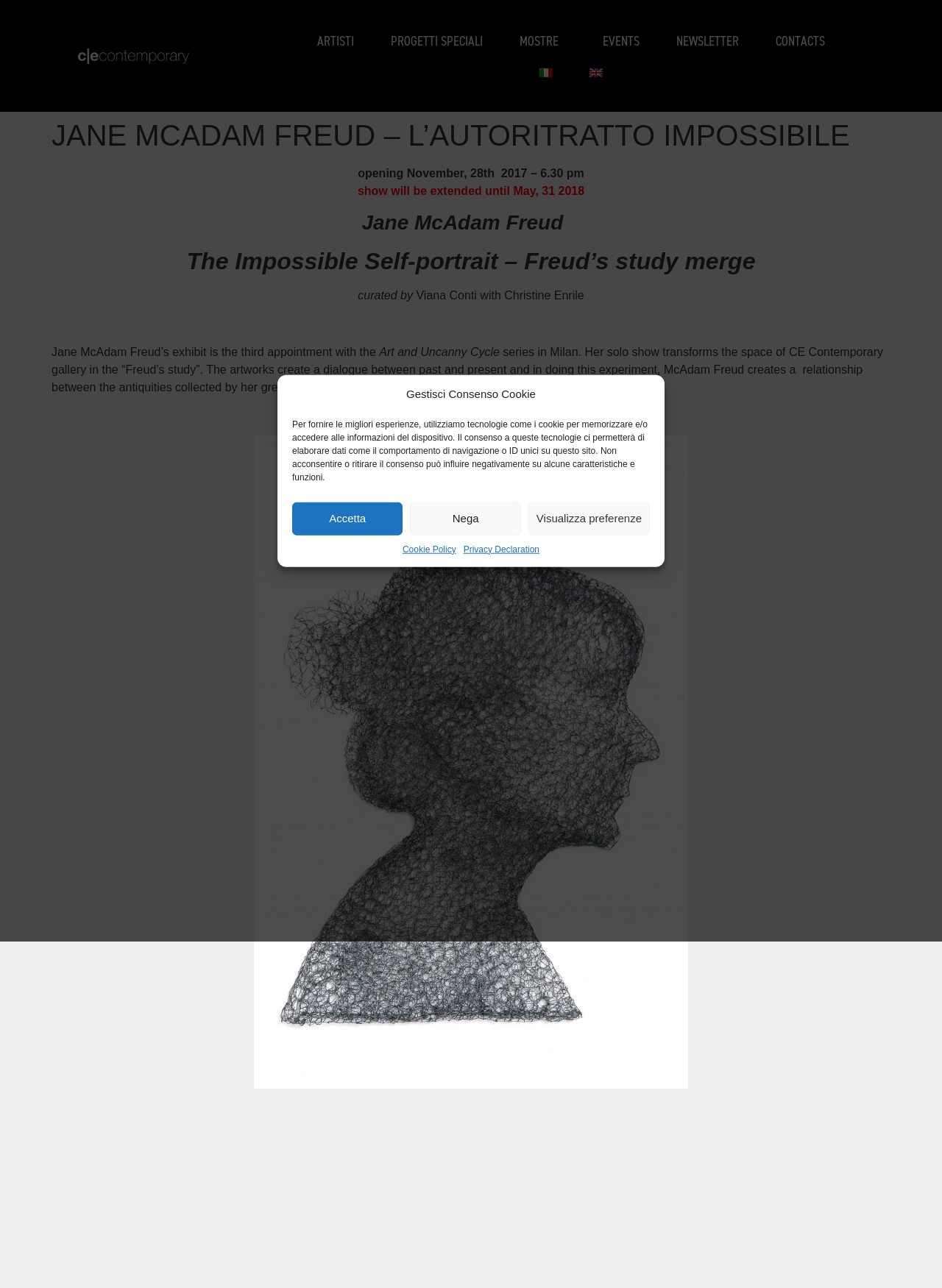What is the name of the gallery?
Based on the screenshot, answer the question with a single word or phrase.

CE Contemporary